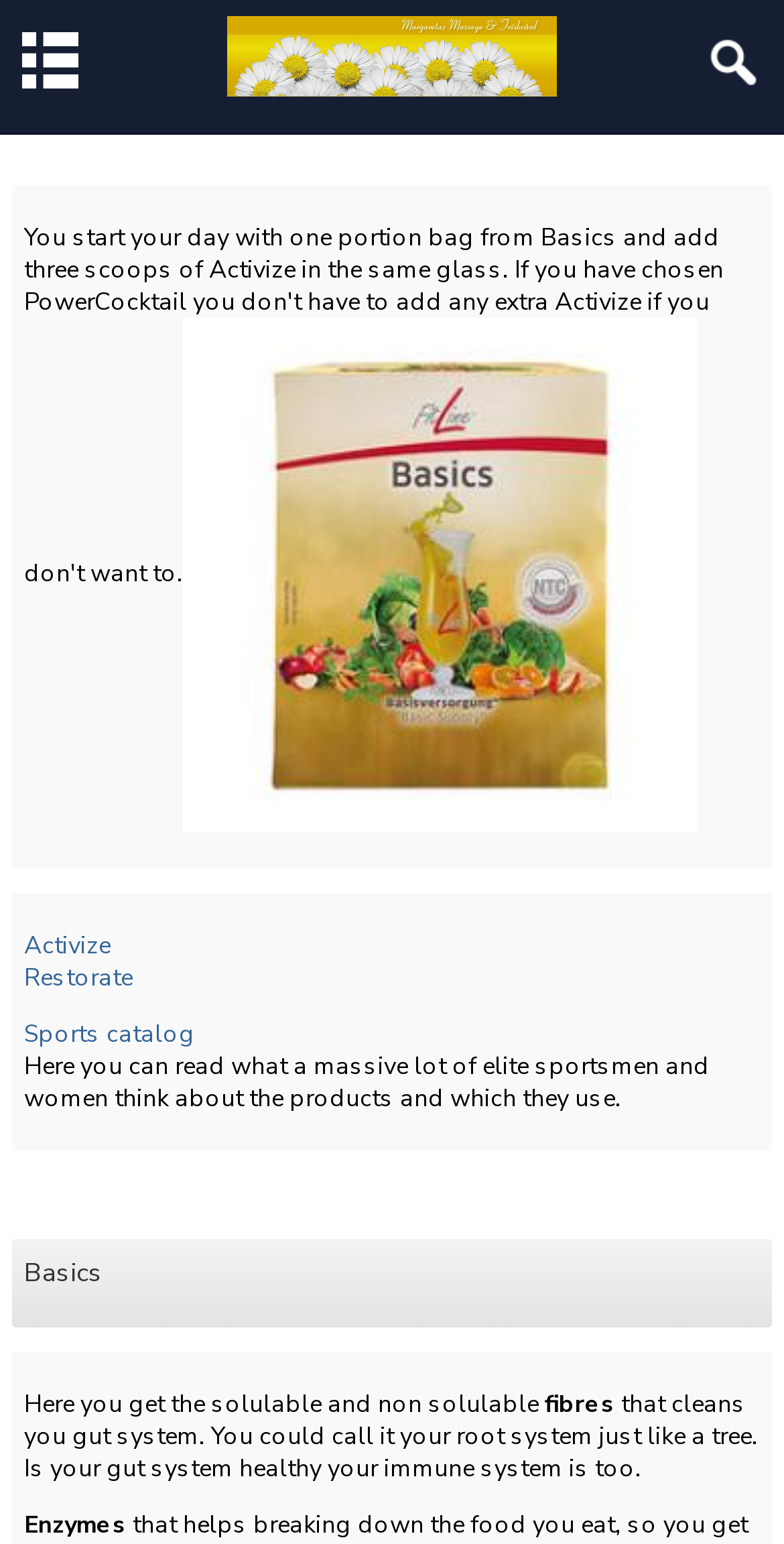Detail the various sections and features present on the webpage.

The webpage is titled "Basics" and is part of the website margaretadonosa.se. At the top, there is a menu bar with three sections: "menu", "margaretadonosa.se", and "Search". Each section has an image and a link. The "menu" section is located at the top left, the "margaretadonosa.se" section is in the middle, and the "Search" section is at the top right.

Below the menu bar, there is a large image titled "Basics.jpg" that takes up most of the width of the page. Underneath the image, there are four links: "Activize", "Restorate", "Sports catalog", and three paragraphs of text. The first paragraph describes the opinions of elite sportsmen and women on certain products. The second paragraph has a heading "Basics" and discusses soluble and non-soluble fibers. The third paragraph explains the importance of a healthy gut system for the immune system.

At the very bottom of the page, there is a single line of text that reads "Enzymes". Overall, the webpage has a simple layout with a prominent image and several sections of text and links.